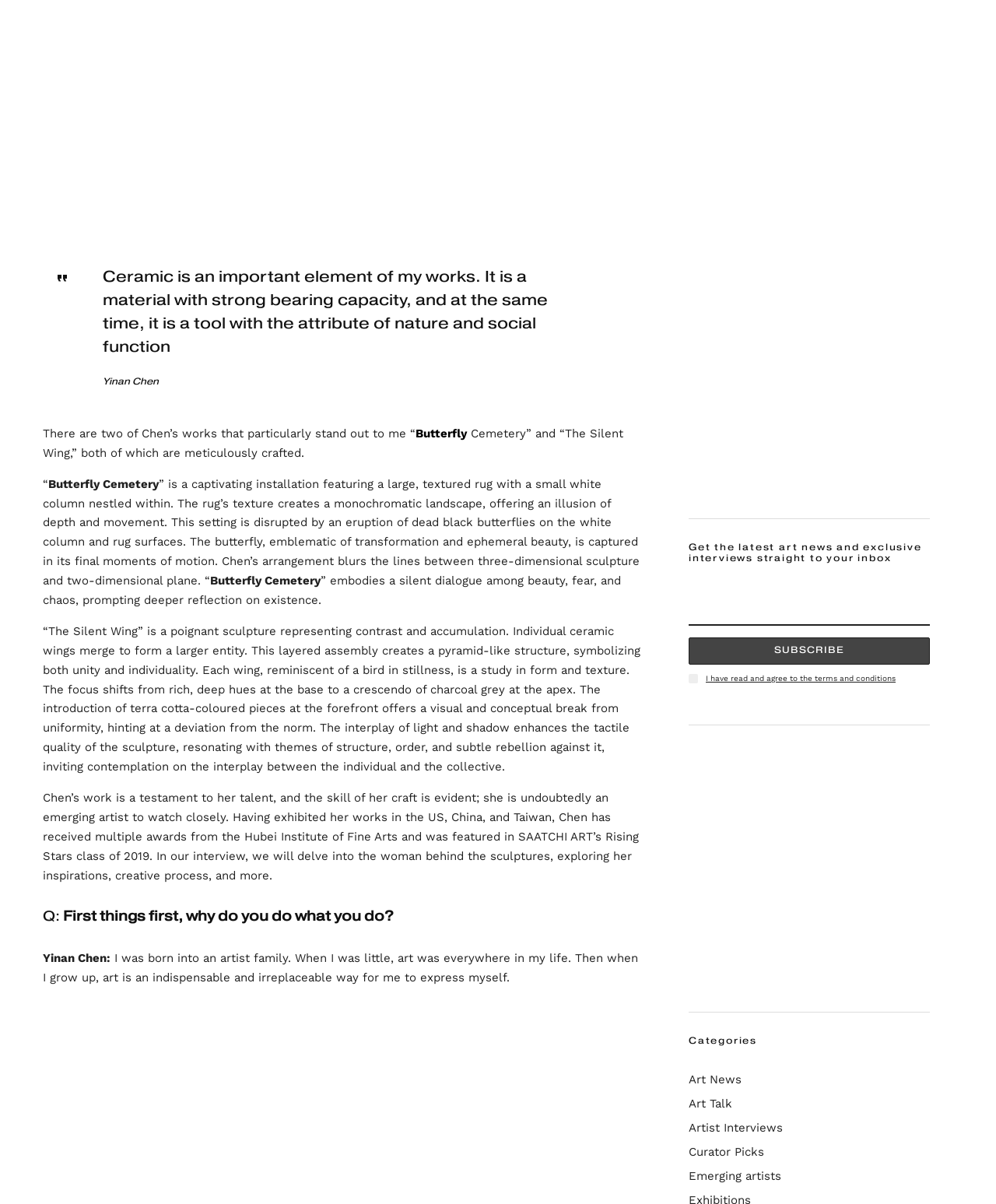Find the bounding box coordinates of the element's region that should be clicked in order to follow the given instruction: "Subscribe to the newsletter". The coordinates should consist of four float numbers between 0 and 1, i.e., [left, top, right, bottom].

[0.691, 0.529, 0.934, 0.552]